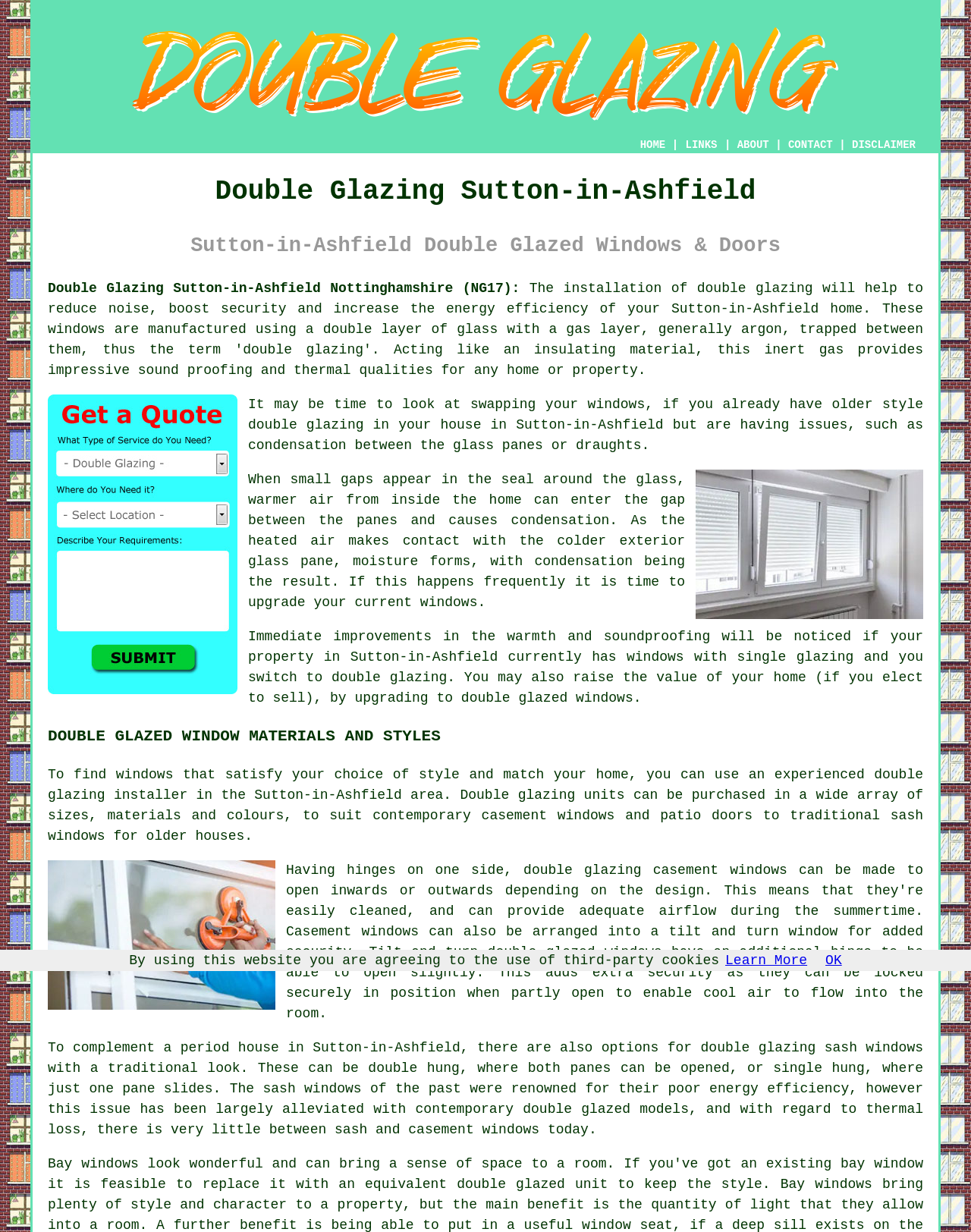Write a detailed summary of the webpage, including text, images, and layout.

This webpage is about double glazing installation services in Sutton-in-Ashfield, Nottinghamshire. At the top, there is a logo image with the text "Double Glazing Sutton-in-Ashfield Nottinghamshire" and a navigation menu with links to "HOME", "ABOUT", "CONTACT", and "DISCLAIMER". 

Below the navigation menu, there are two headings: "Double Glazing Sutton-in-Ashfield" and "Sutton-in-Ashfield Double Glazed Windows & Doors". Following these headings, there is a paragraph of text that explains the benefits of double glazing, including the installation of double glazing in Sutton-in-Ashfield.

On the left side of the page, there is a link to "Free Sutton-in-Ashfield Double Glazing Quotes" with a small image next to it. Below this link, there is a section of text that discusses the issues with older style double glazing, such as condensation between the glass panes or draughts.

On the right side of the page, there is a large image related to double glazing in Sutton-in-Ashfield. Below this image, there are two sections of text that explain the benefits of upgrading to double glazing, including improved warmth and soundproofing, and increased property value.

Further down the page, there is a heading "DOUBLE GLAZED WINDOW MATERIALS AND STYLES" followed by a section of text that discusses the various options for double glazing units, including different materials, sizes, and colours. 

There is another image on the page, which appears to be related to double glazing installers in Sutton-in-Ashfield. Below this image, there is a section of text that discusses the options for double glazing sash windows with a traditional look.

At the bottom of the page, there is a notice about the use of third-party cookies, with links to "Learn More" and "OK".